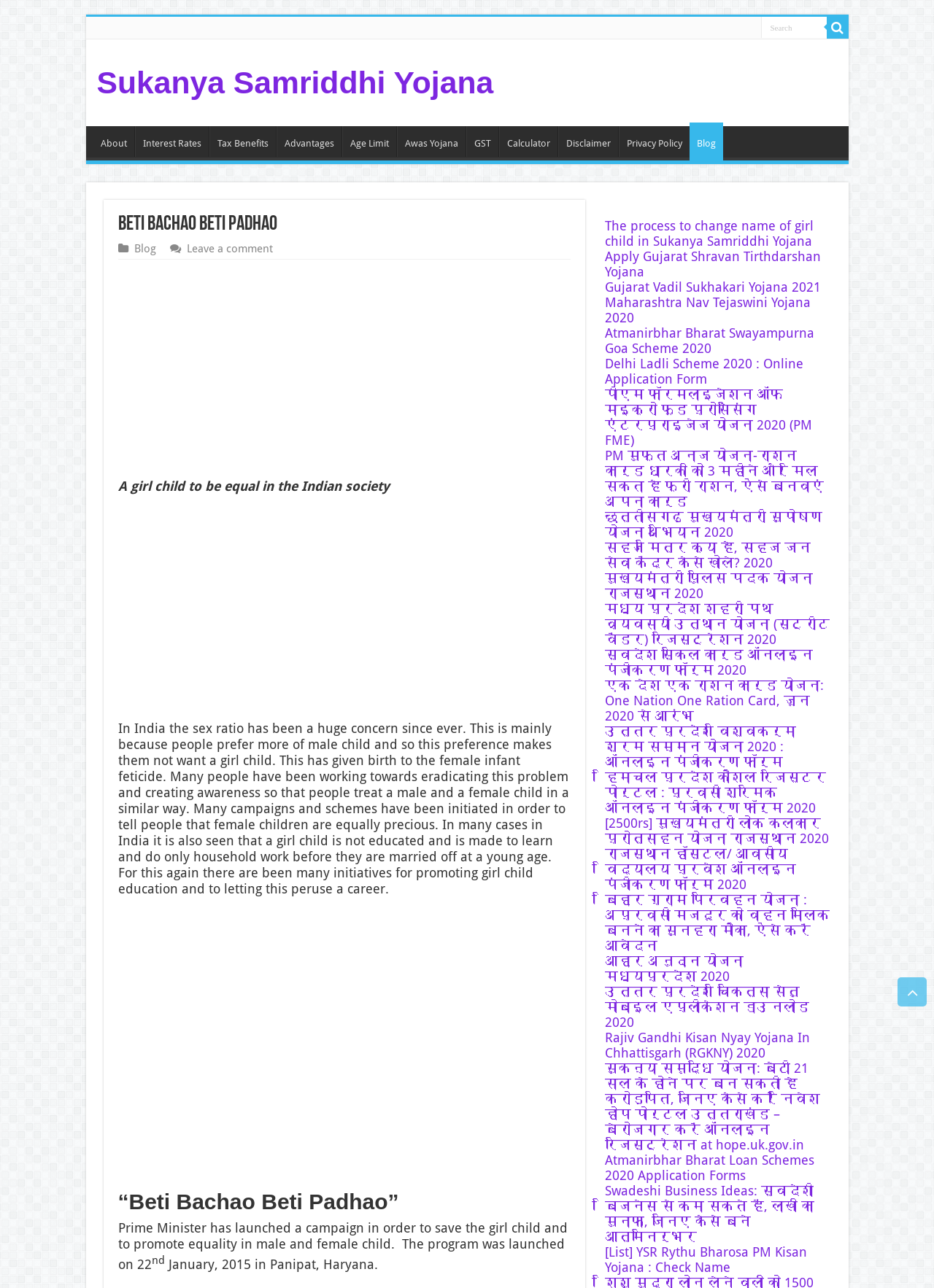Give a detailed overview of the webpage's appearance and contents.

This webpage is about the "Beti Bachao Beti Padhao" campaign, which aims to promote equality and education for girl children in Indian society. At the top of the page, there is a search bar and a button with a magnifying glass icon. Below this, there are several links to different sections of the website, including "About", "Interest Rates", "Tax Benefits", and more.

The main content of the page starts with a heading "Sukanya Samriddhi Yojana" and a link to the same. Below this, there is a paragraph of text that discusses the issue of female infant feticide and the importance of treating male and female children equally. The text also mentions various initiatives and campaigns that have been launched to promote girl child education and equality.

Following this, there is an image with the caption "Beti Bachao Beti Padhao". Below the image, there is a heading that reads "“Beti Bachao Beti Padhao”" and a paragraph of text that discusses the launch of the campaign by the Prime Minister in 2015.

The rest of the page is filled with a long list of links to various government schemes and initiatives related to education, employment, and welfare of girl children and women. These links are arranged in a single column and take up most of the page. At the very bottom of the page, there is a "Scroll To Top" button.

There are also two advertisements or iframes embedded on the page, one above the main content and another below it.